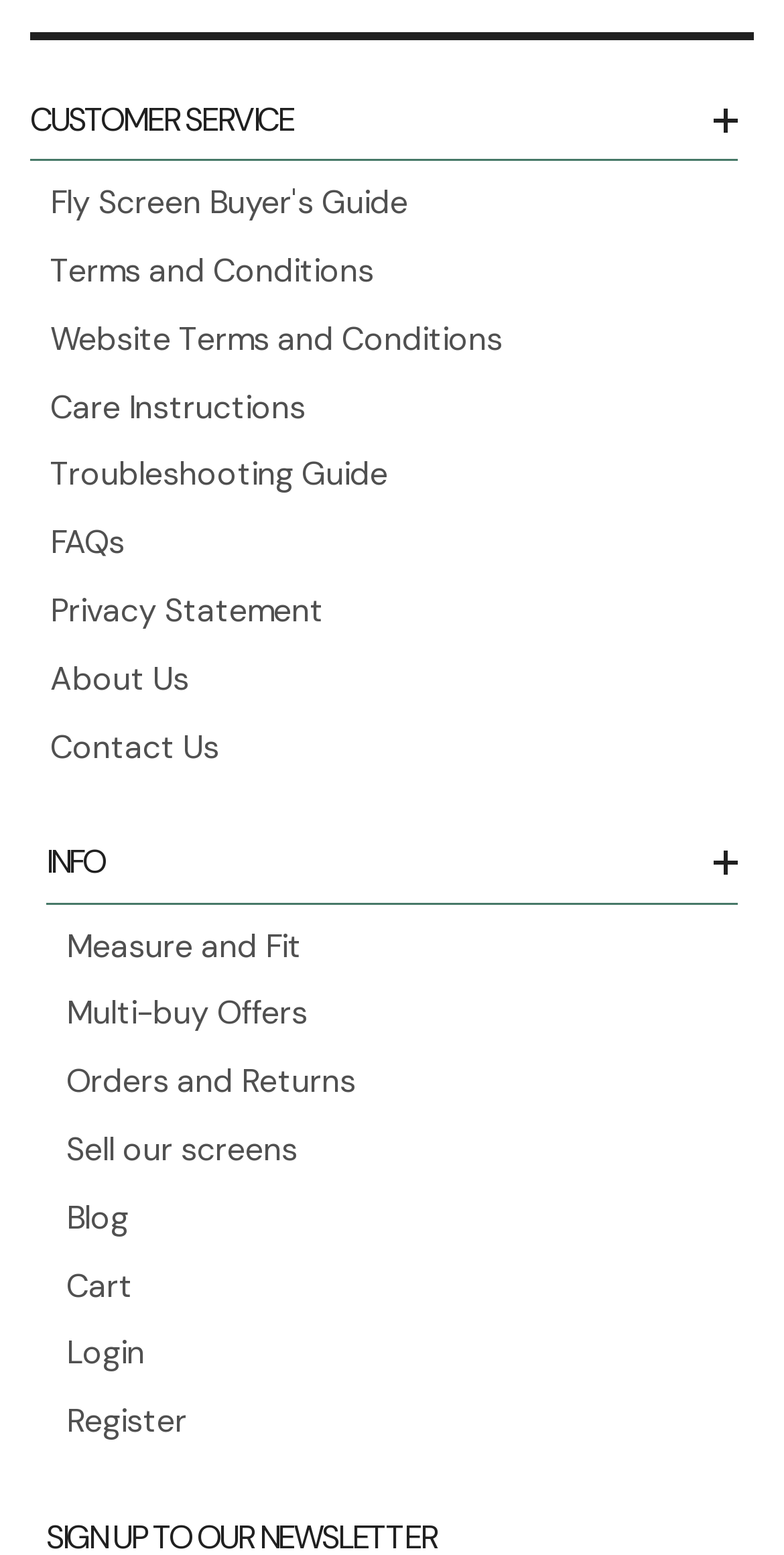Please identify the bounding box coordinates of the element that needs to be clicked to execute the following command: "Click on ABOUT HEALTHFRONT". Provide the bounding box using four float numbers between 0 and 1, formatted as [left, top, right, bottom].

None